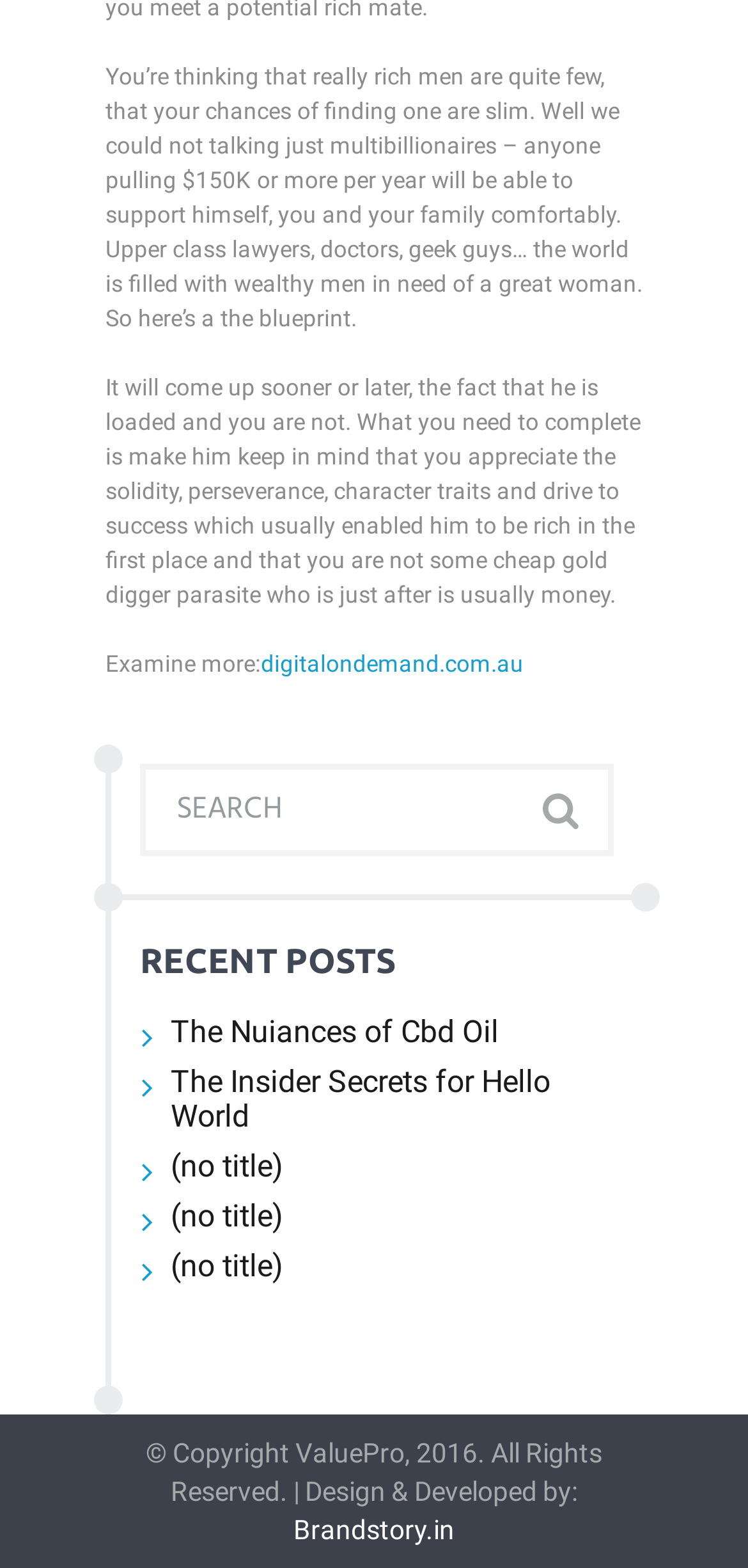What is the purpose of the 'Search for:' textbox?
Using the image as a reference, answer the question with a short word or phrase.

To search the website